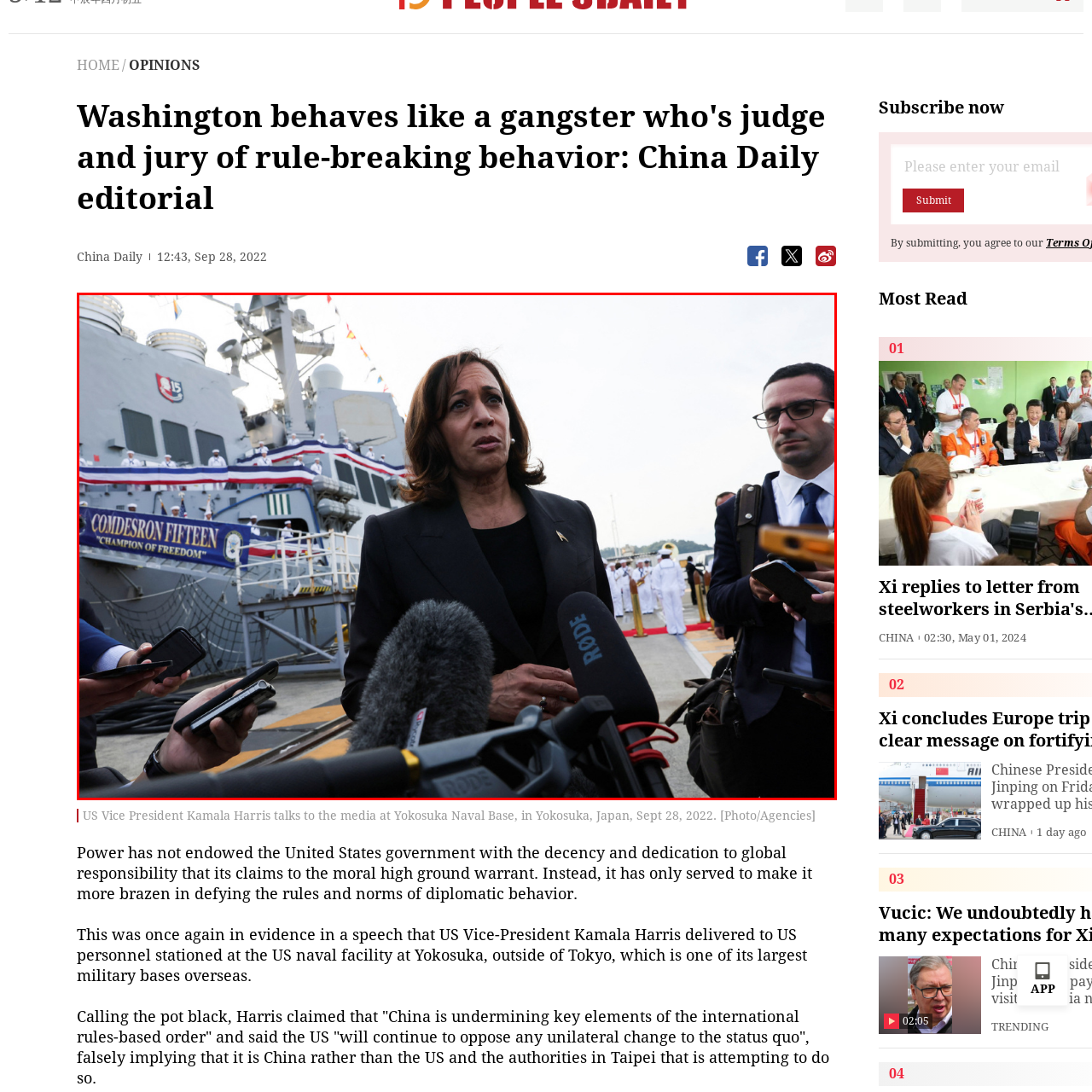Craft a detailed and vivid caption for the image that is highlighted by the red frame.

U.S. Vice President Kamala Harris is captured speaking to the media at Yokosuka Naval Base in Japan on September 28, 2022. In the background, the USS Comdesron Fifteen, adorned with a banner reading "Champion of Freedom," looms large, symbolizing the U.S. Navy's presence in the region. Harris, dressed in a black suit, conveys a serious demeanor as she addresses reporters, flanked by microphone setups capturing her statements. The scene reflects a significant moment of diplomatic engagement, highlighting the U.S. military's role in international relations amidst evolving geopolitical tensions.